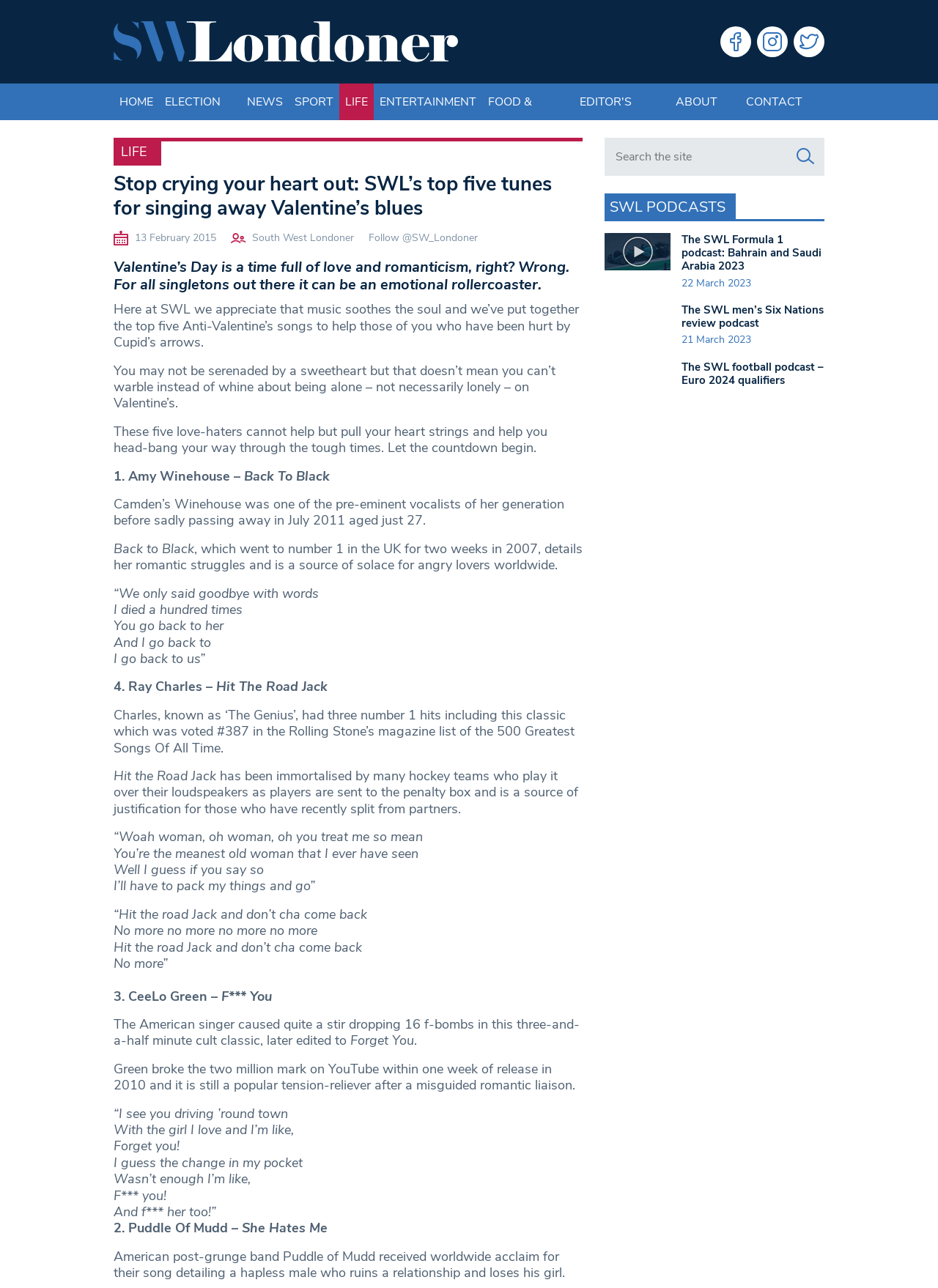Please identify the bounding box coordinates of the element that needs to be clicked to execute the following command: "Read the article about Valentine's Day". Provide the bounding box using four float numbers between 0 and 1, formatted as [left, top, right, bottom].

[0.121, 0.134, 0.621, 0.171]